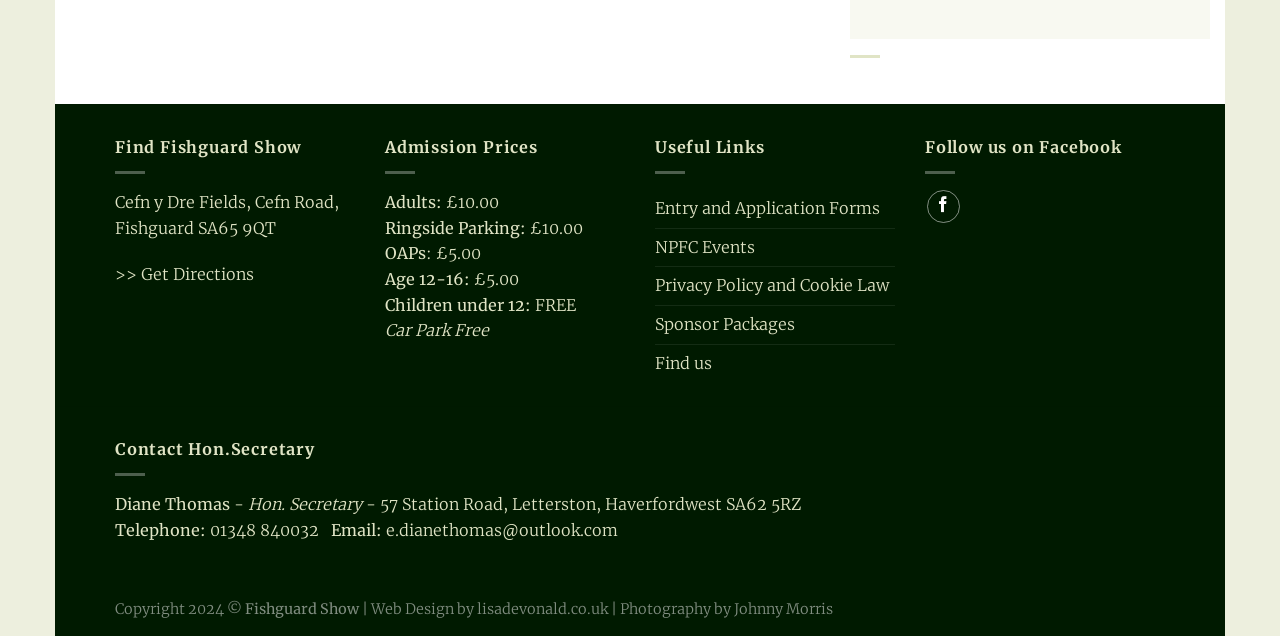Using the provided description >> Get Directions, find the bounding box coordinates for the UI element. Provide the coordinates in (top-left x, top-left y, bottom-right x, bottom-right y) format, ensuring all values are between 0 and 1.

[0.09, 0.415, 0.198, 0.447]